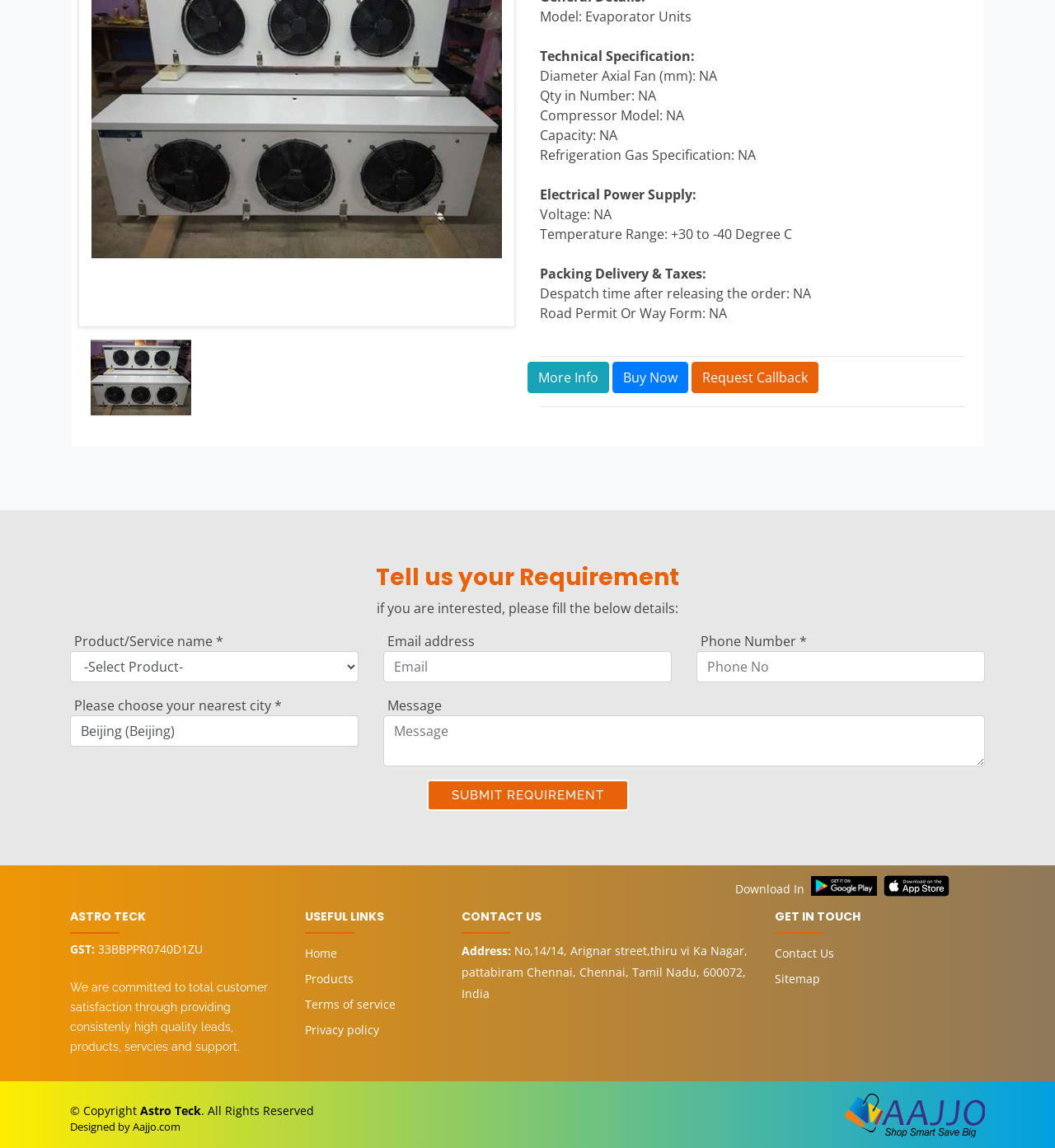Specify the bounding box coordinates of the area to click in order to execute this command: 'Click the 'SUBMIT REQUIREMENT' button'. The coordinates should consist of four float numbers ranging from 0 to 1, and should be formatted as [left, top, right, bottom].

[0.404, 0.679, 0.596, 0.707]